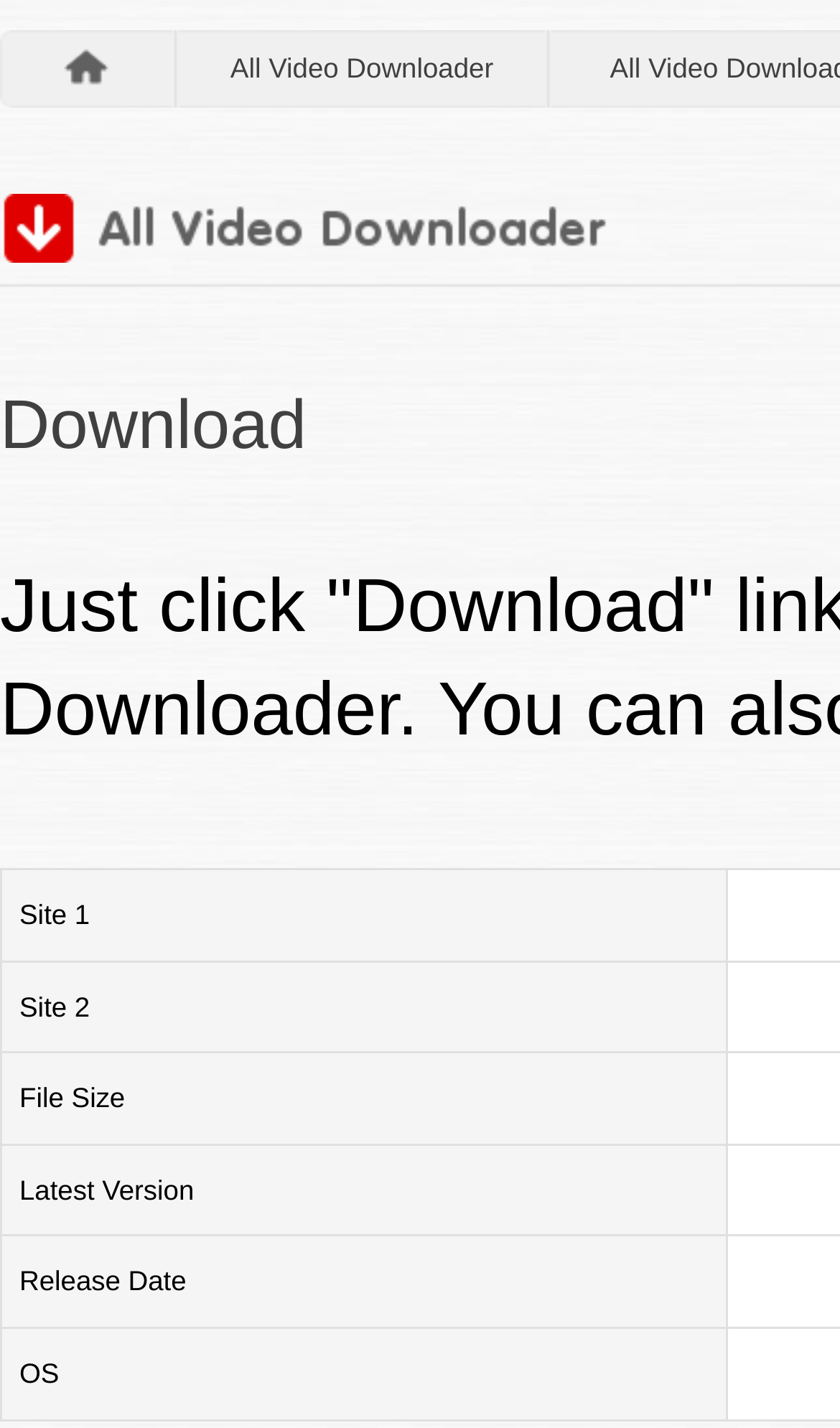Respond with a single word or short phrase to the following question: 
How many columns are there in the download grid?

6